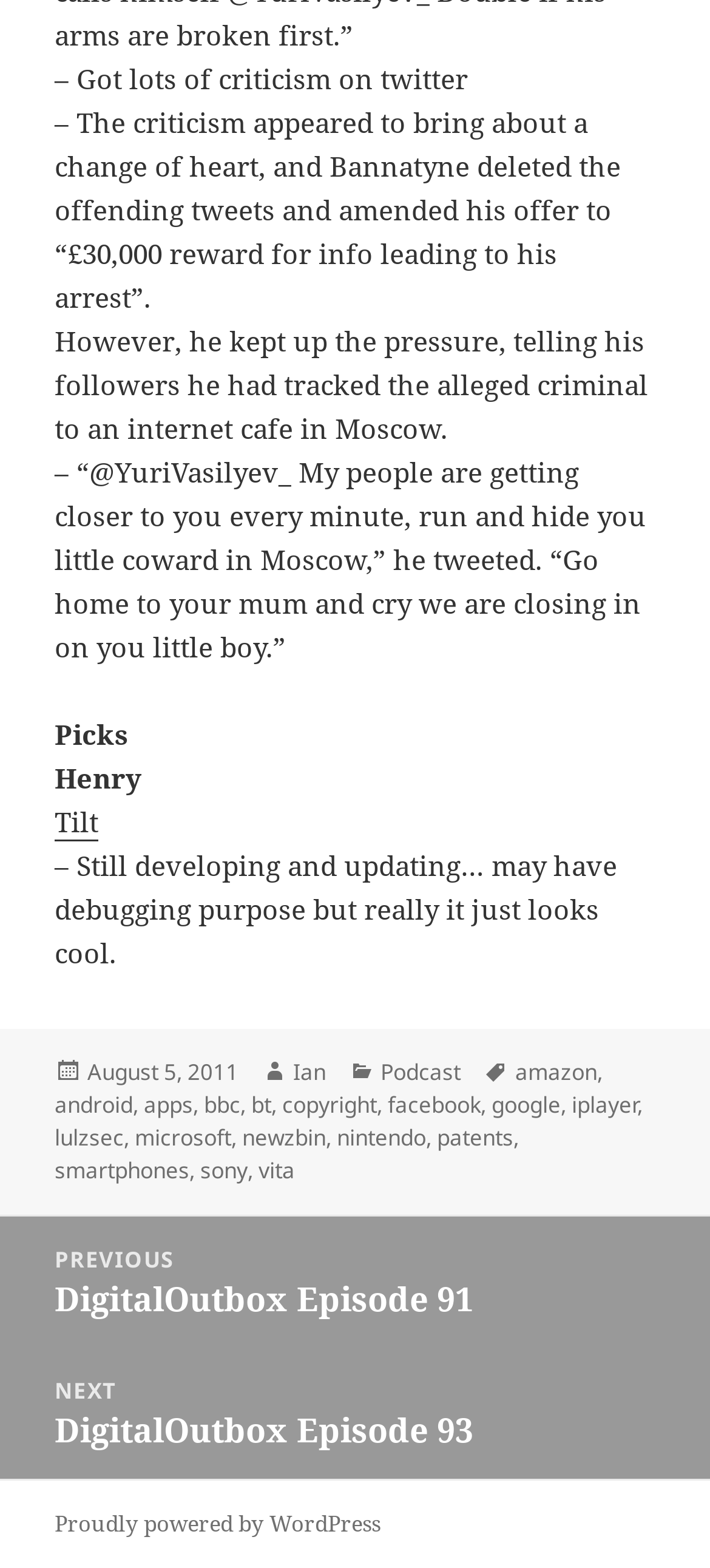What is the date of the post?
Please use the image to provide a one-word or short phrase answer.

August 5, 2011